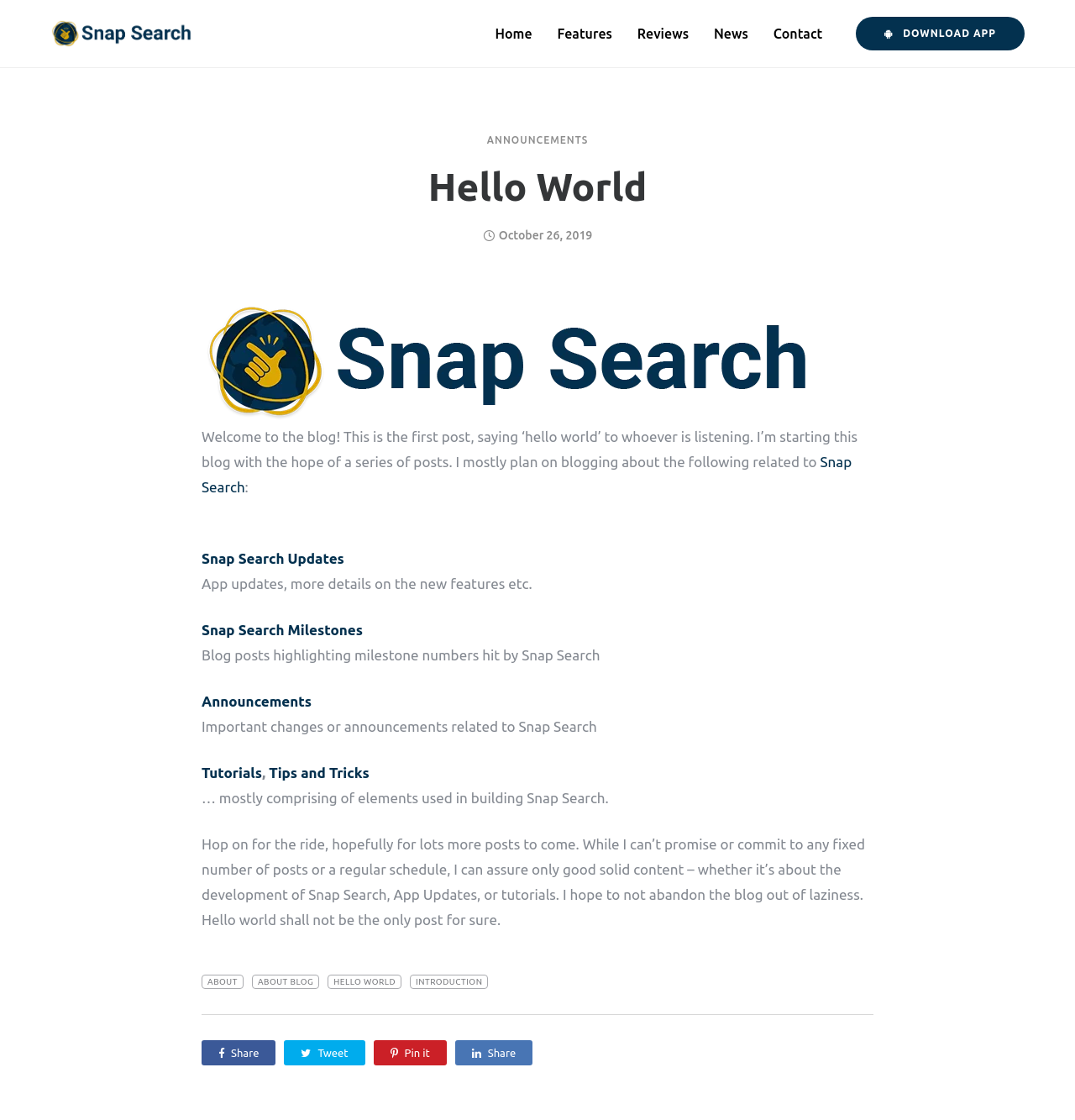Answer the following query concisely with a single word or phrase:
Are there social media sharing options available?

Yes